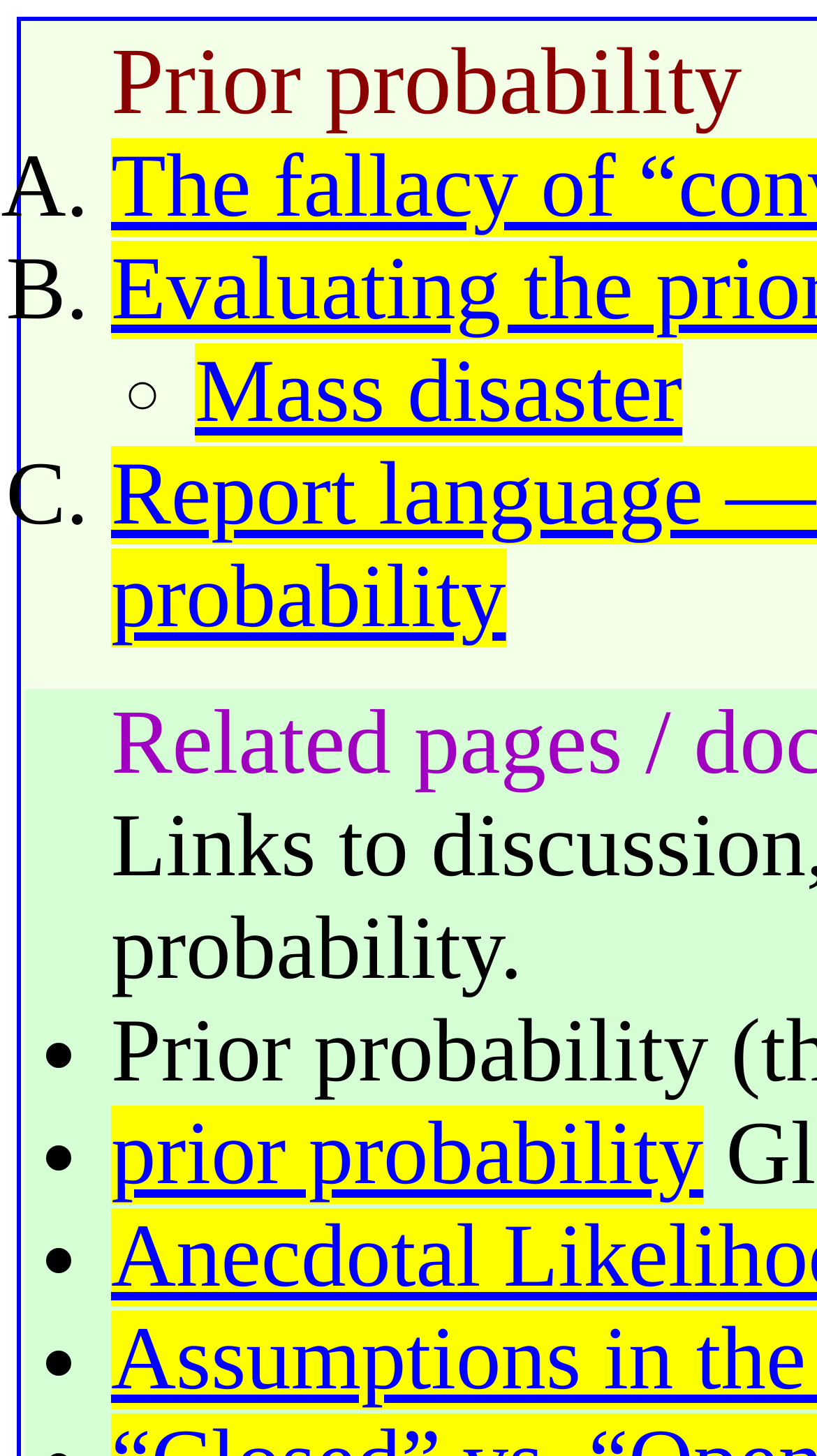Give the bounding box coordinates for this UI element: "prior probability". The coordinates should be four float numbers between 0 and 1, arranged as [left, top, right, bottom].

[0.136, 0.759, 0.861, 0.827]